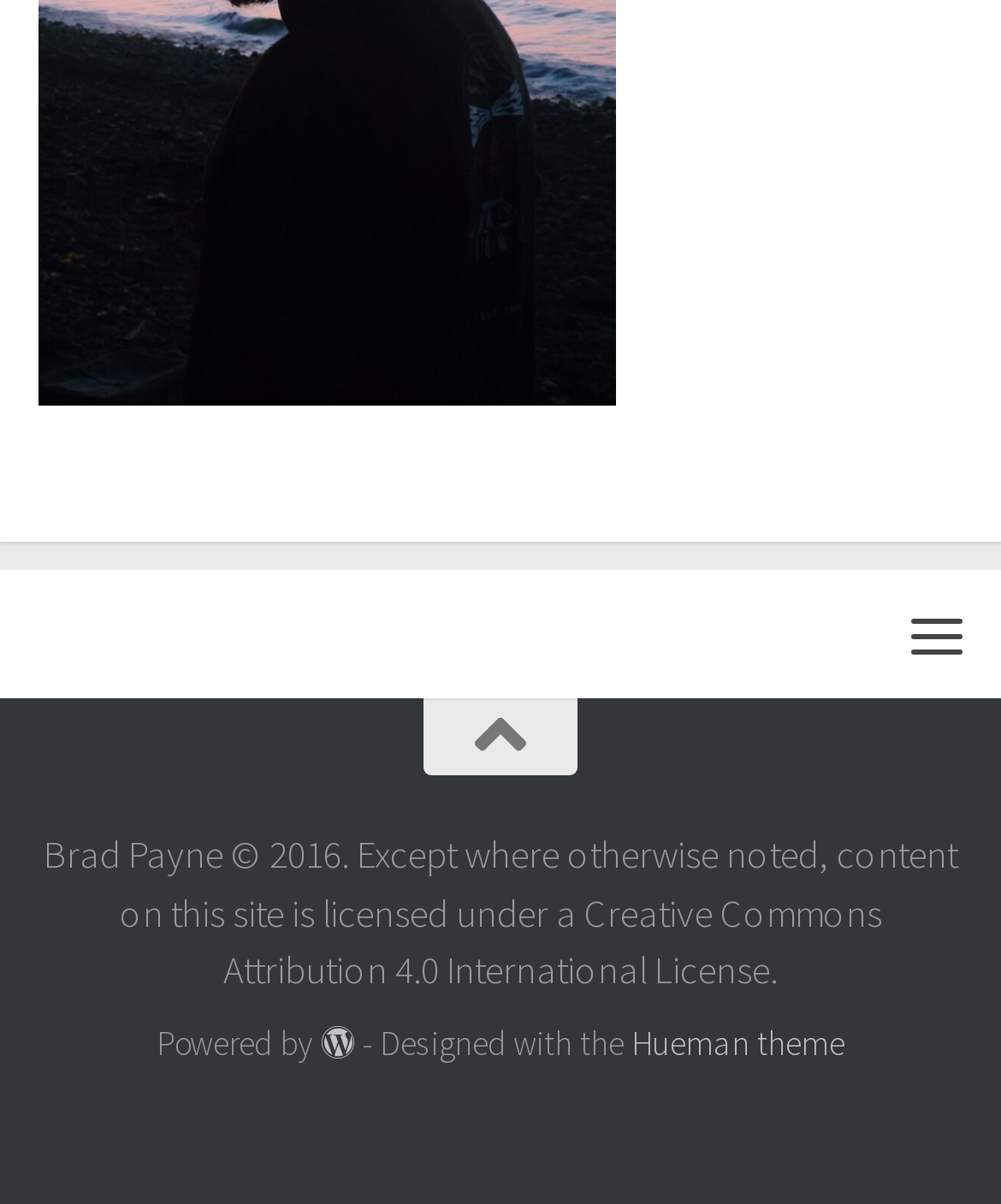Please reply to the following question using a single word or phrase: 
What is the license type of the website content?

Creative Commons Attribution 4.0 International